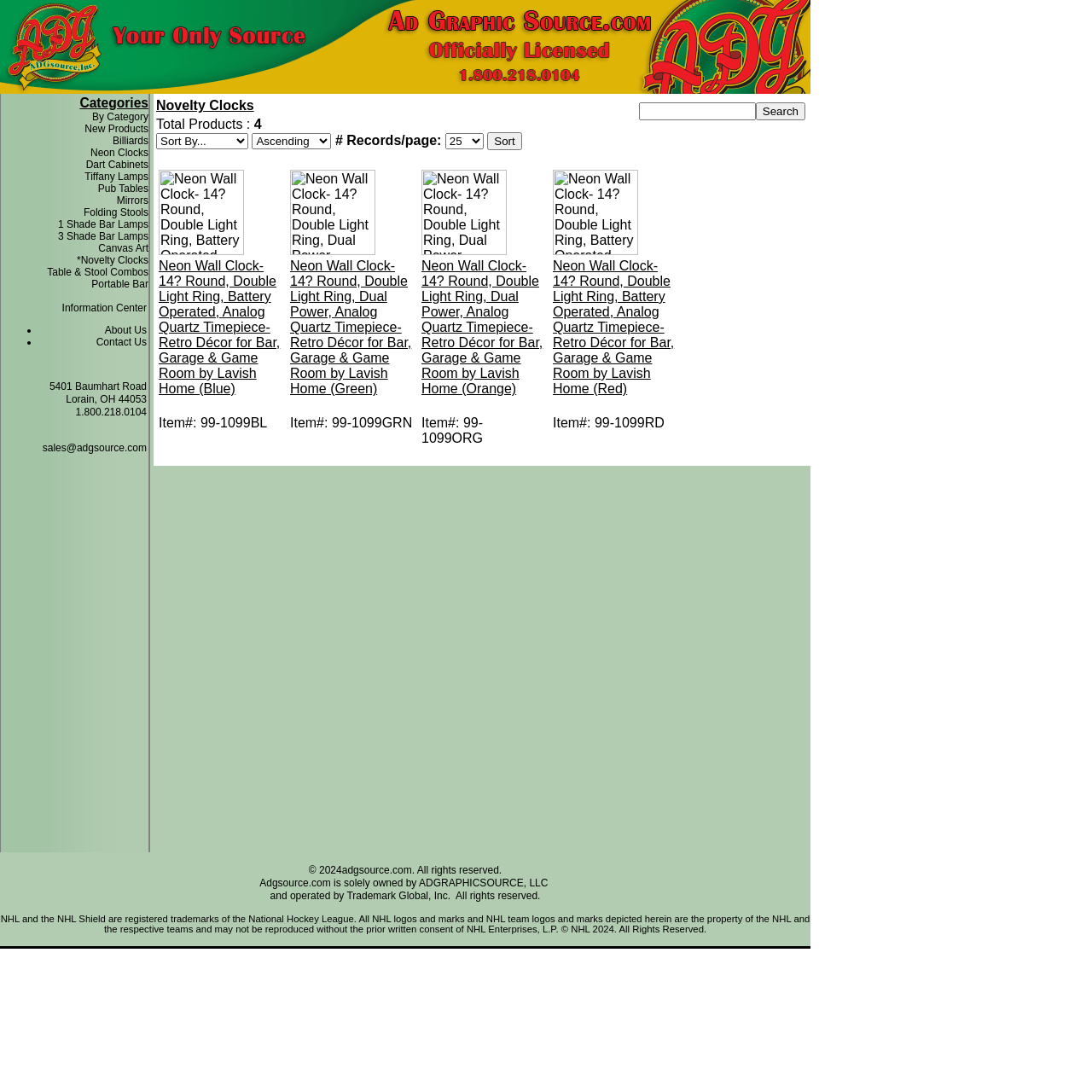What is the category of the products listed? Refer to the image and provide a one-word or short phrase answer.

Novelty Clocks